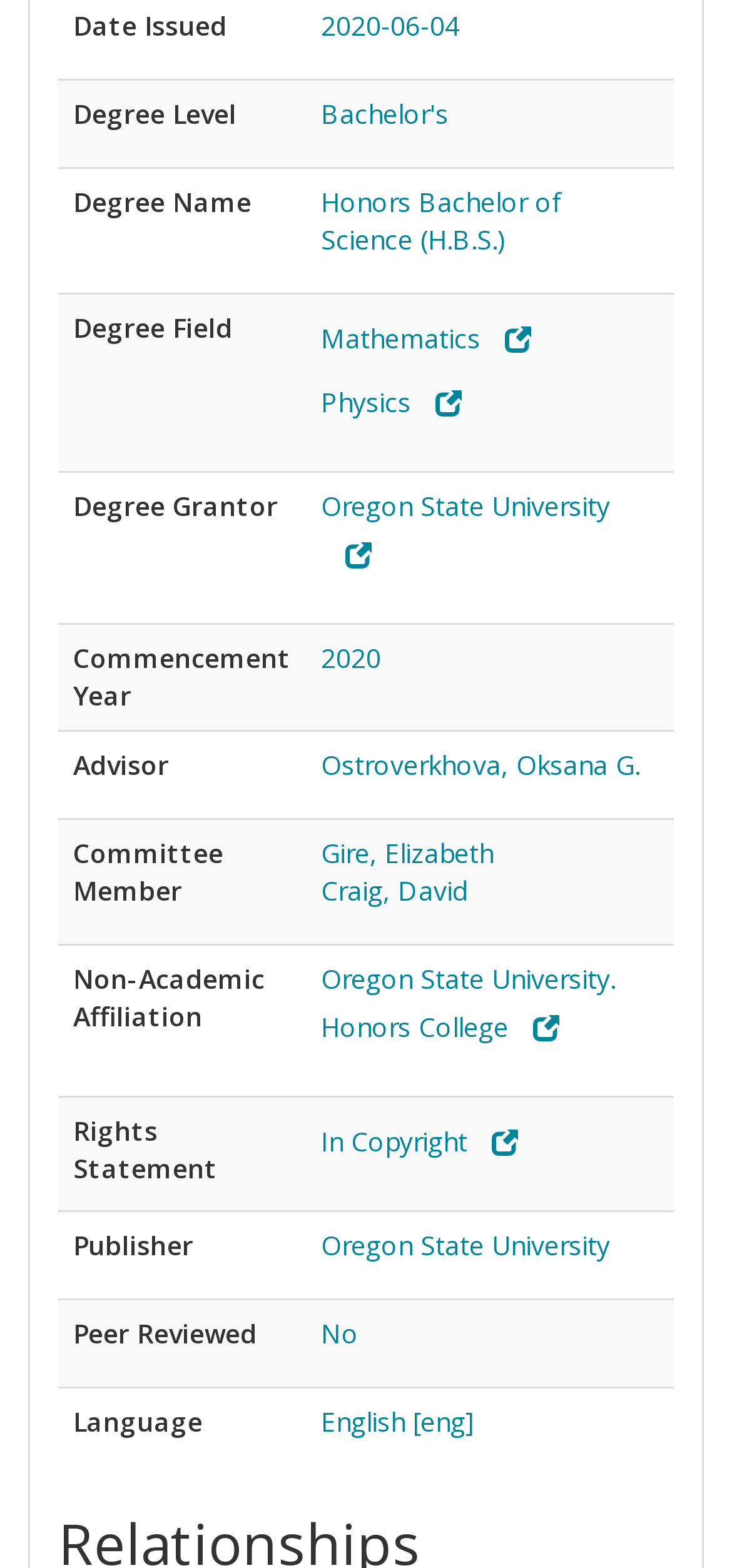What is the language of the degree?
We need a detailed and exhaustive answer to the question. Please elaborate.

The table has a row with a header 'Language' and a grid cell with the value 'English [eng]'. Therefore, the language of the degree is English.